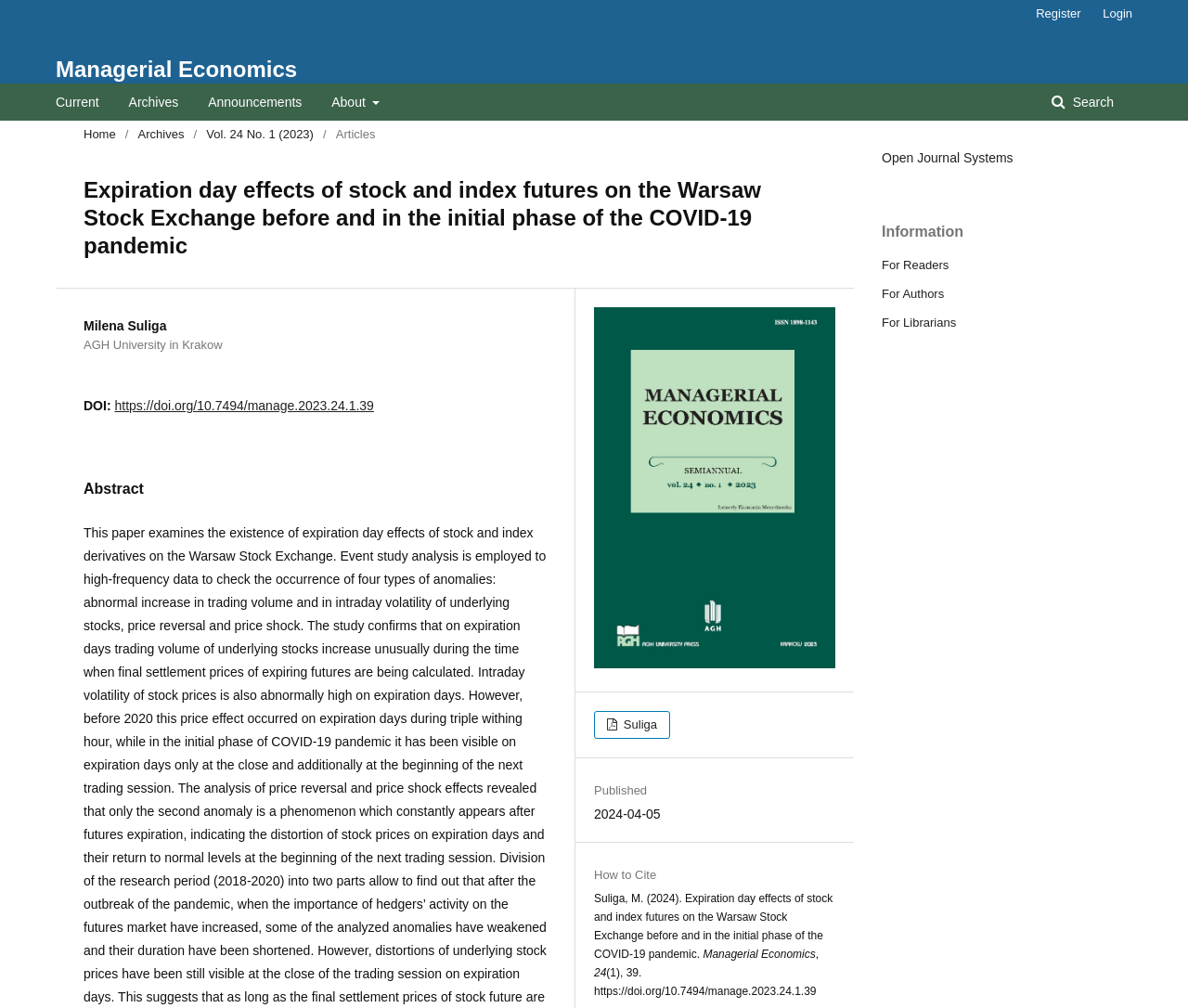What is the name of the author?
Give a thorough and detailed response to the question.

The author's name can be found in the section below the main heading, where it says 'Milena Suliga' in a static text element.